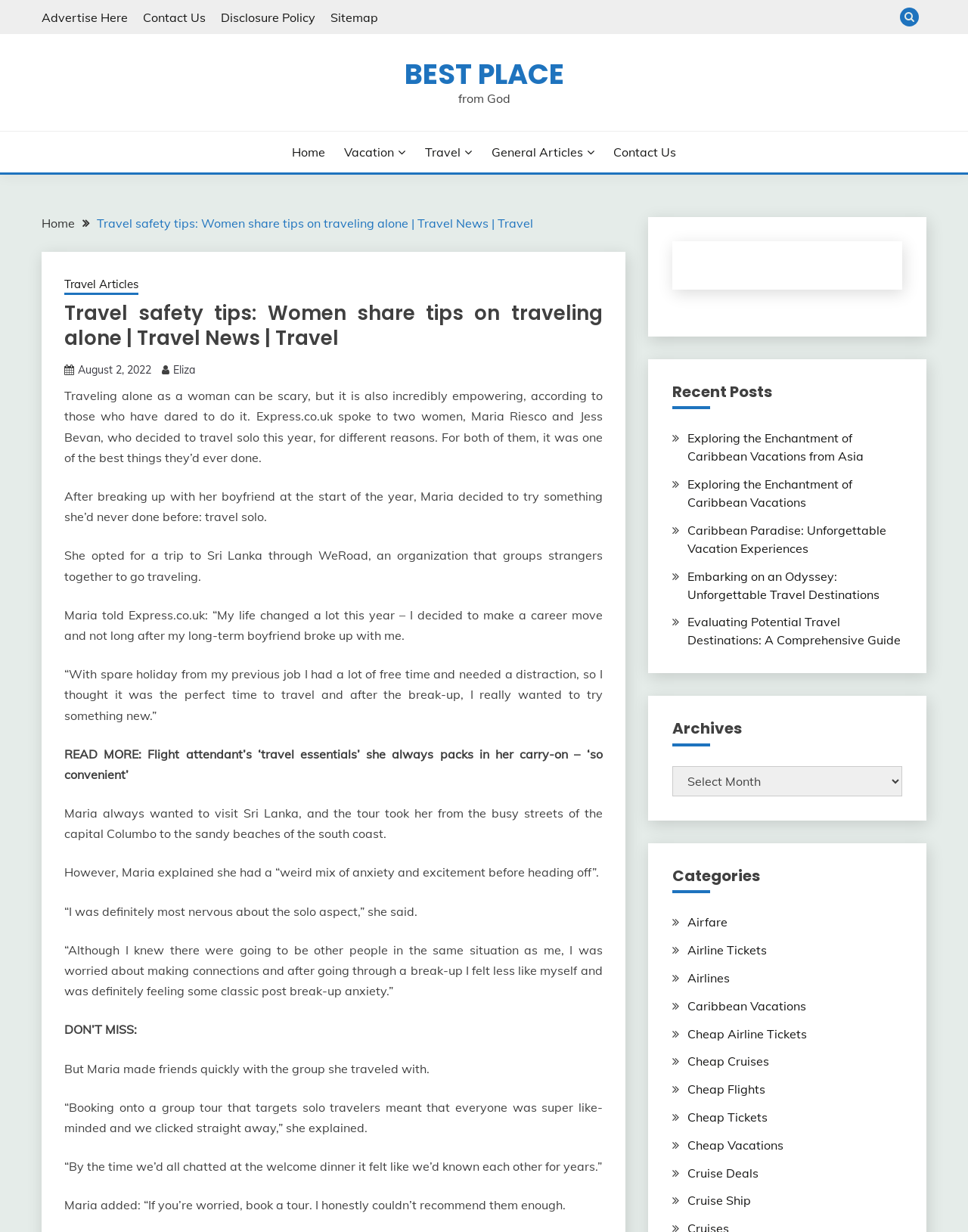Please find the bounding box coordinates of the element that needs to be clicked to perform the following instruction: "Click on 'Vacation'". The bounding box coordinates should be four float numbers between 0 and 1, represented as [left, top, right, bottom].

[0.356, 0.116, 0.419, 0.131]